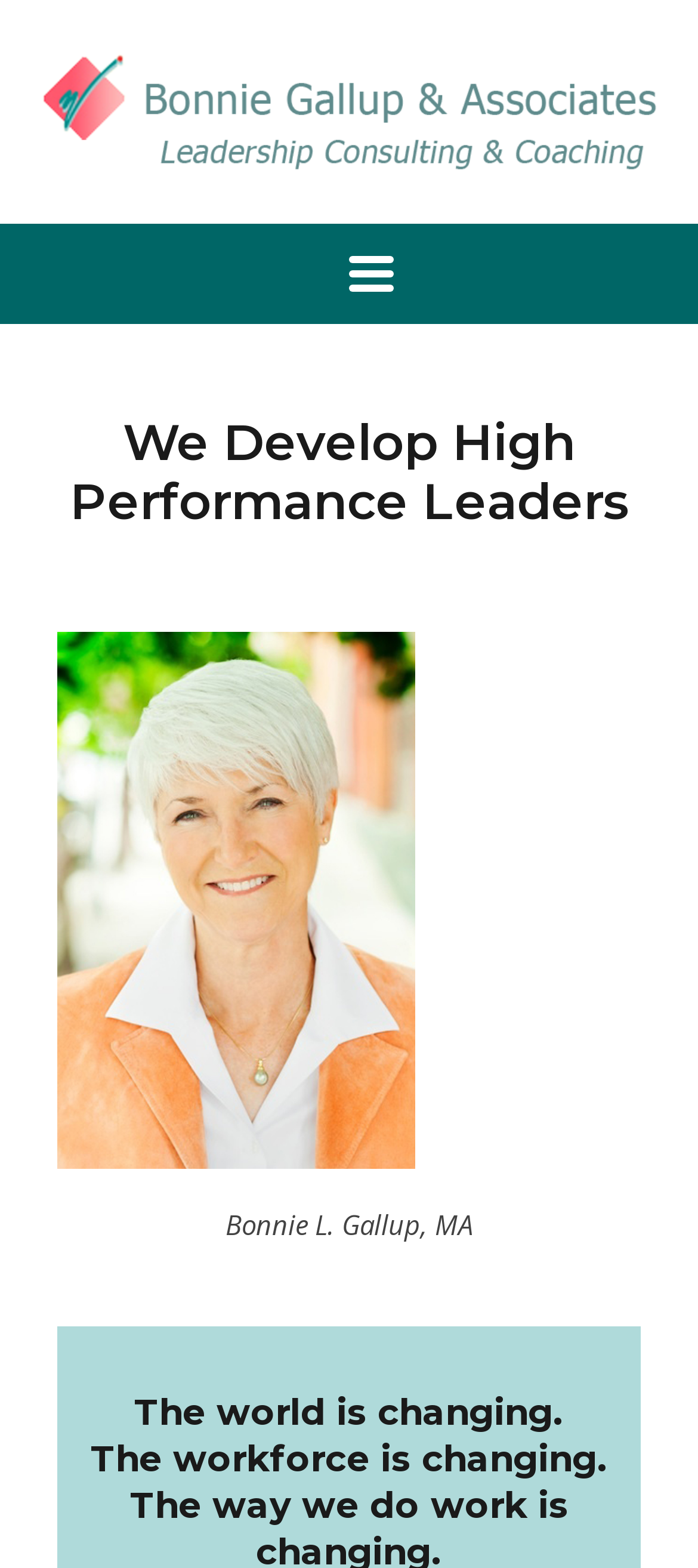Refer to the element description Menu and identify the corresponding bounding box in the screenshot. Format the coordinates as (top-left x, top-left y, bottom-right x, bottom-right y) with values in the range of 0 to 1.

[0.372, 0.143, 0.628, 0.206]